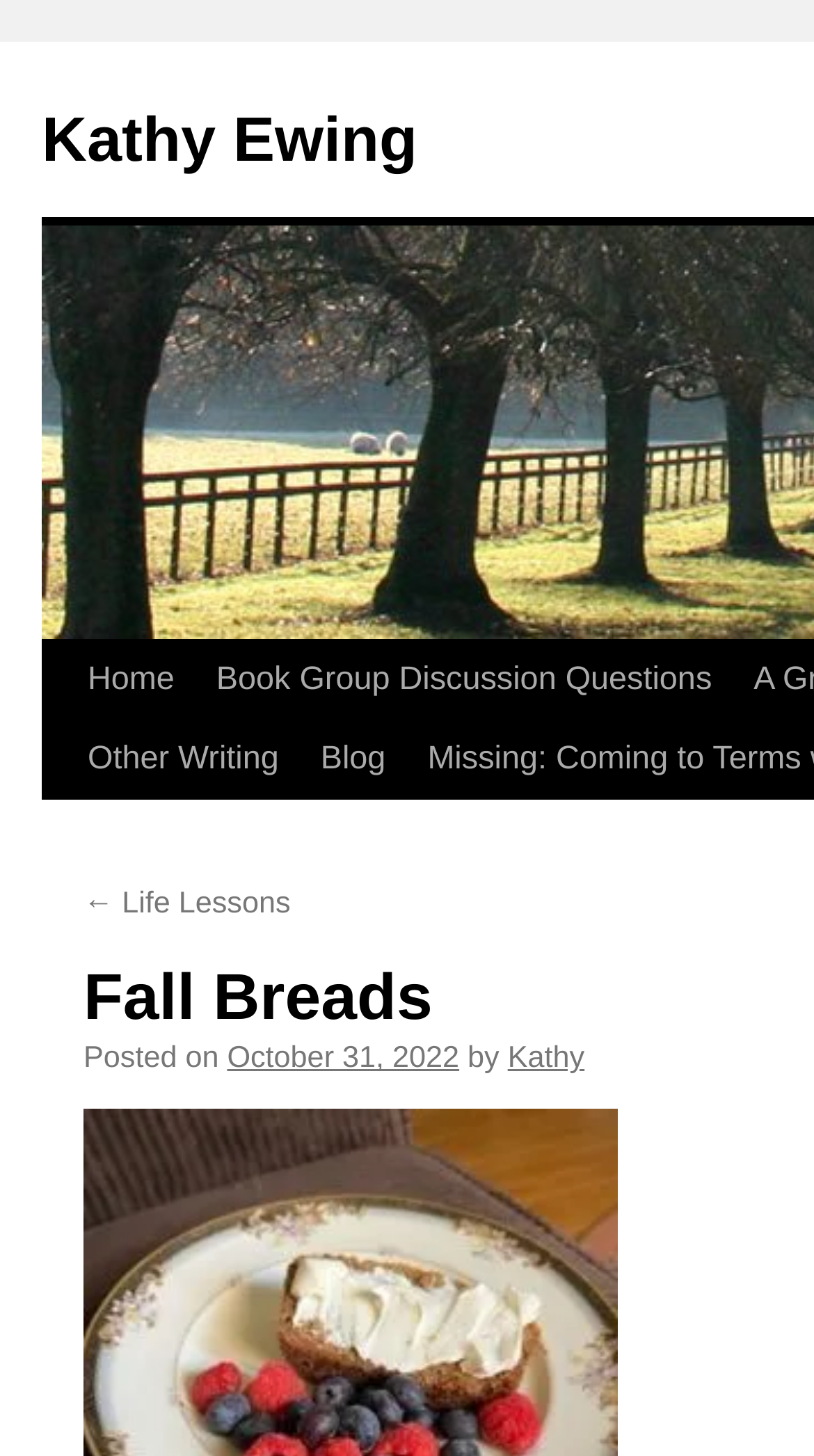Locate and provide the bounding box coordinates for the HTML element that matches this description: "Kathy Ewing".

[0.051, 0.073, 0.513, 0.12]